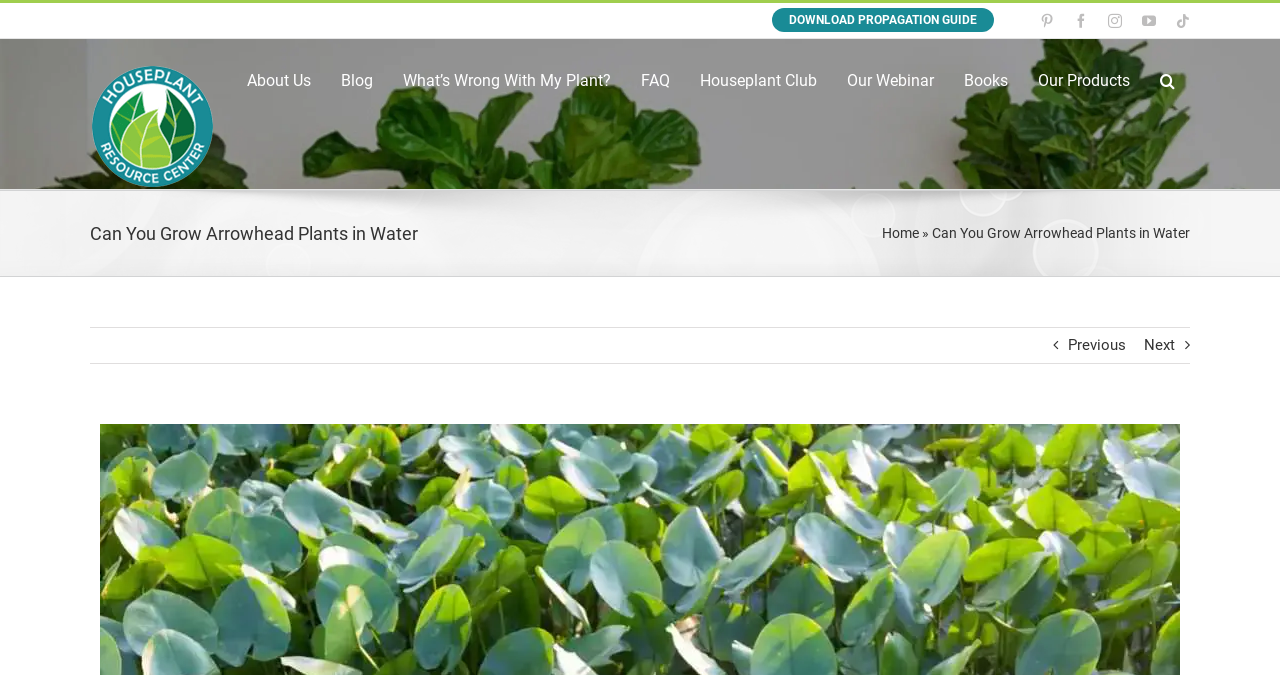Generate the main heading text from the webpage.

Can You Grow Arrowhead Plants in Water